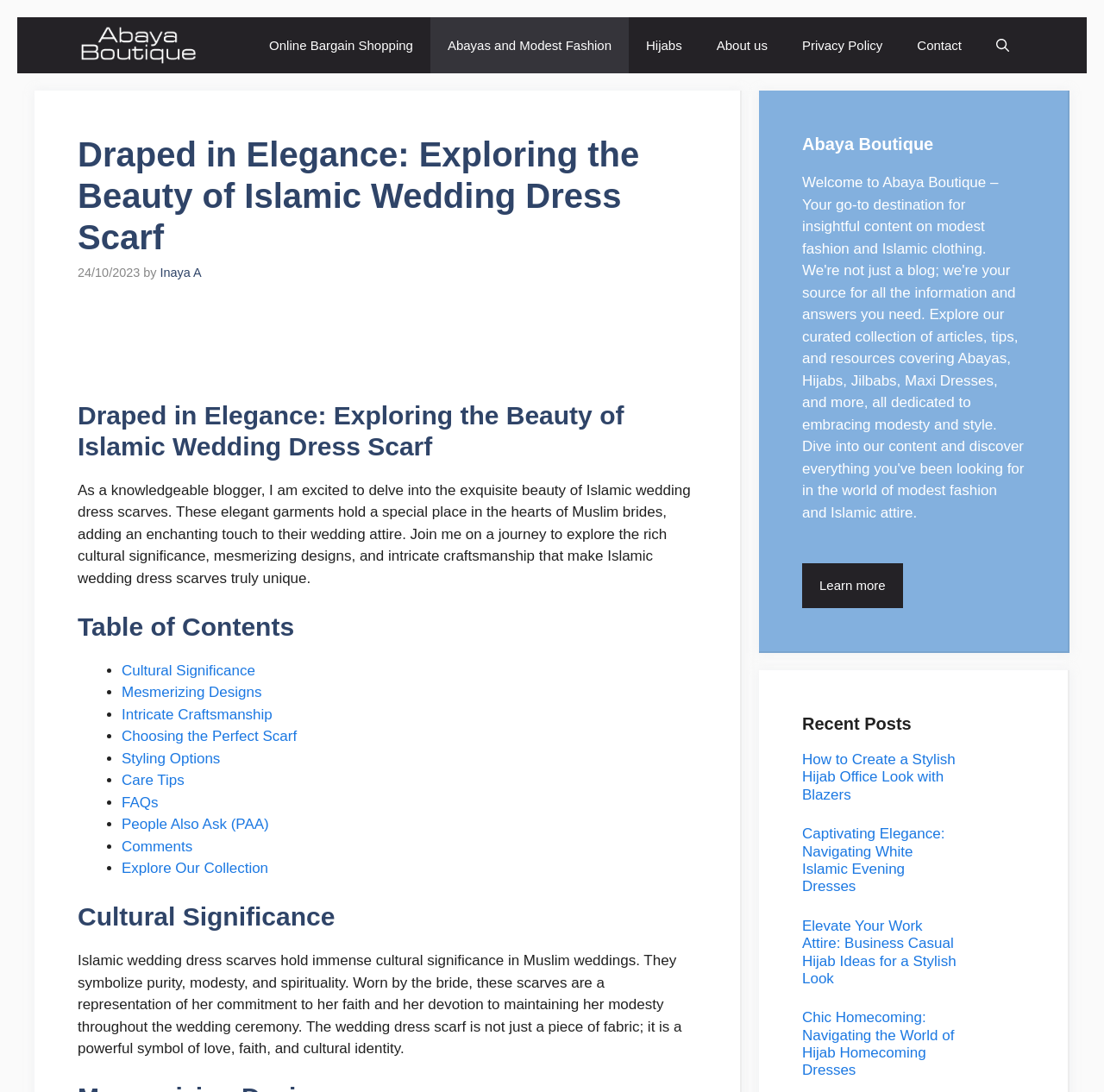Detail the webpage's structure and highlights in your description.

This webpage is about exploring the beauty of Islamic wedding dress scarves. At the top, there is a navigation bar with several links, including "Abaya Boutique.co.uk", "Online Bargain Shopping", "Abayas and Modest Fashion", "Hijabs", "About us", "Privacy Policy", and "Contact". Next to the navigation bar, there is a button to open a search function.

Below the navigation bar, there is a header section with a title "Draped in Elegance: Exploring the Beauty of Islamic Wedding Dress Scarf" and a date "24/10/2023" along with the author's name "Inaya A". 

The main content of the webpage is divided into sections. The first section is an introduction to Islamic wedding dress scarves, describing their cultural significance and beauty. This section is followed by a table of contents with links to different sections, including "Cultural Significance", "Mesmerizing Designs", "Intricate Craftsmanship", "Choosing the Perfect Scarf", "Styling Options", "Care Tips", "FAQs", "People Also Ask (PAA)", "Comments", and "Explore Our Collection".

The "Cultural Significance" section explains the importance of Islamic wedding dress scarves in Muslim weddings, symbolizing purity, modesty, and spirituality.

On the right side of the webpage, there are two sections. The top section is about "Abaya Boutique" with a "Learn more" link. The bottom section is titled "Recent Posts" and lists four recent articles with links, including "How to Create a Stylish Hijab Office Look with Blazers", "Captivating Elegance: Navigating White Islamic Evening Dresses", "Elevate Your Work Attire: Business Casual Hijab Ideas for a Stylish Look", and "Chic Homecoming: Navigating the World of Hijab Homecoming Dresses".